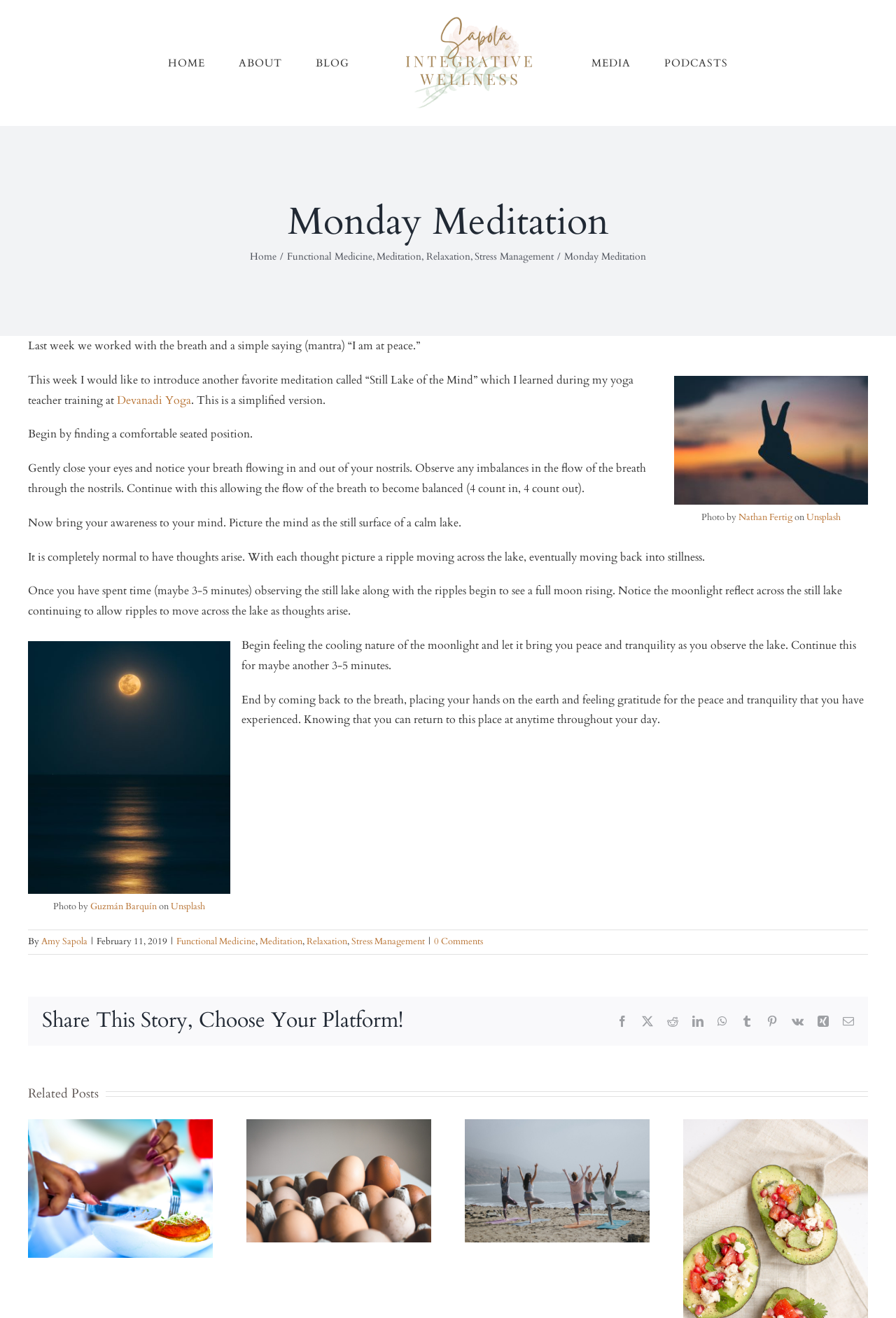What is the name of the meditation technique introduced in this webpage?
Look at the image and answer the question with a single word or phrase.

Still Lake of the Mind